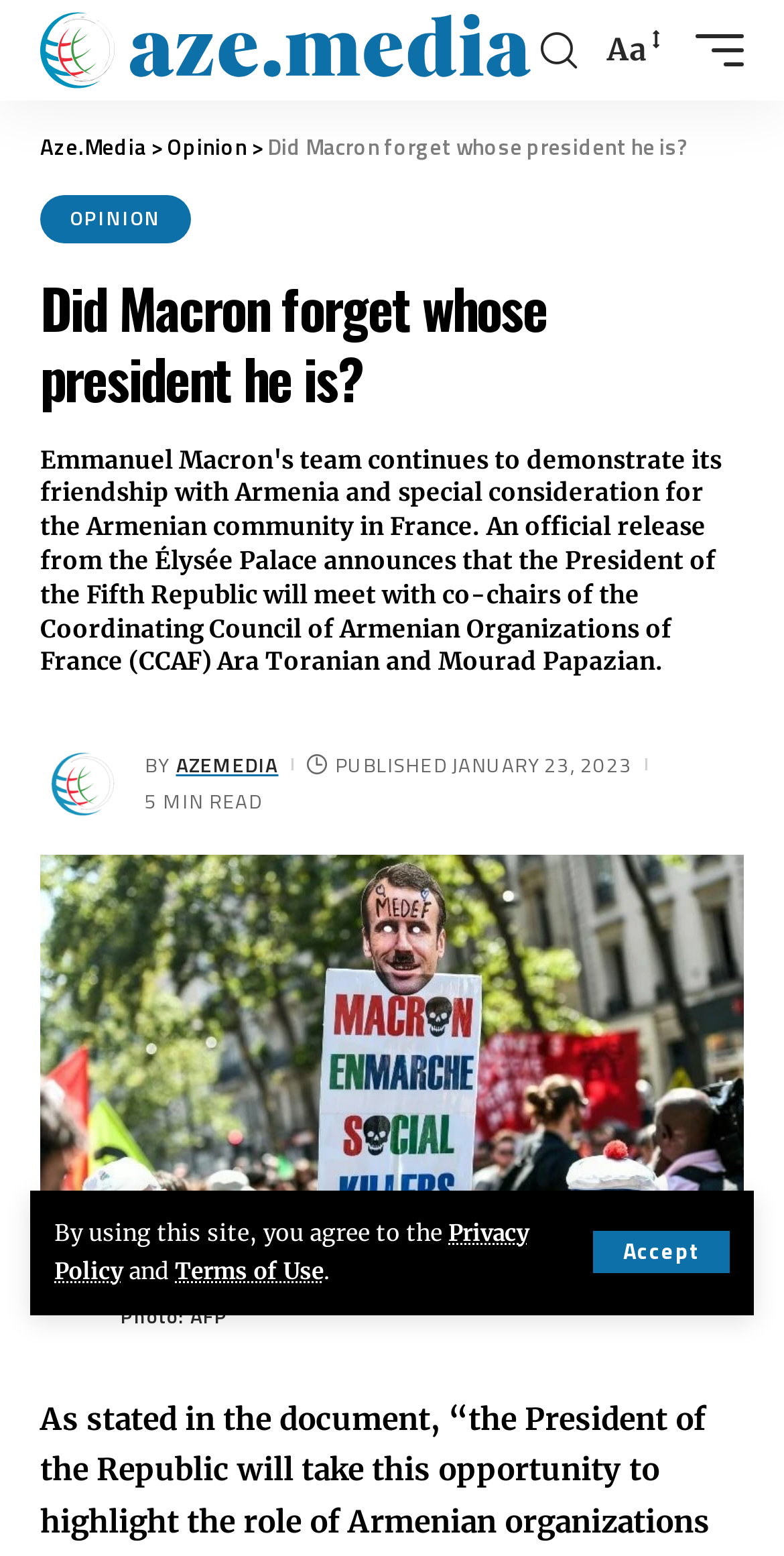Please identify the bounding box coordinates of the element I should click to complete this instruction: 'Visit the AzeMedia website'. The coordinates should be given as four float numbers between 0 and 1, like this: [left, top, right, bottom].

[0.051, 0.476, 0.159, 0.53]